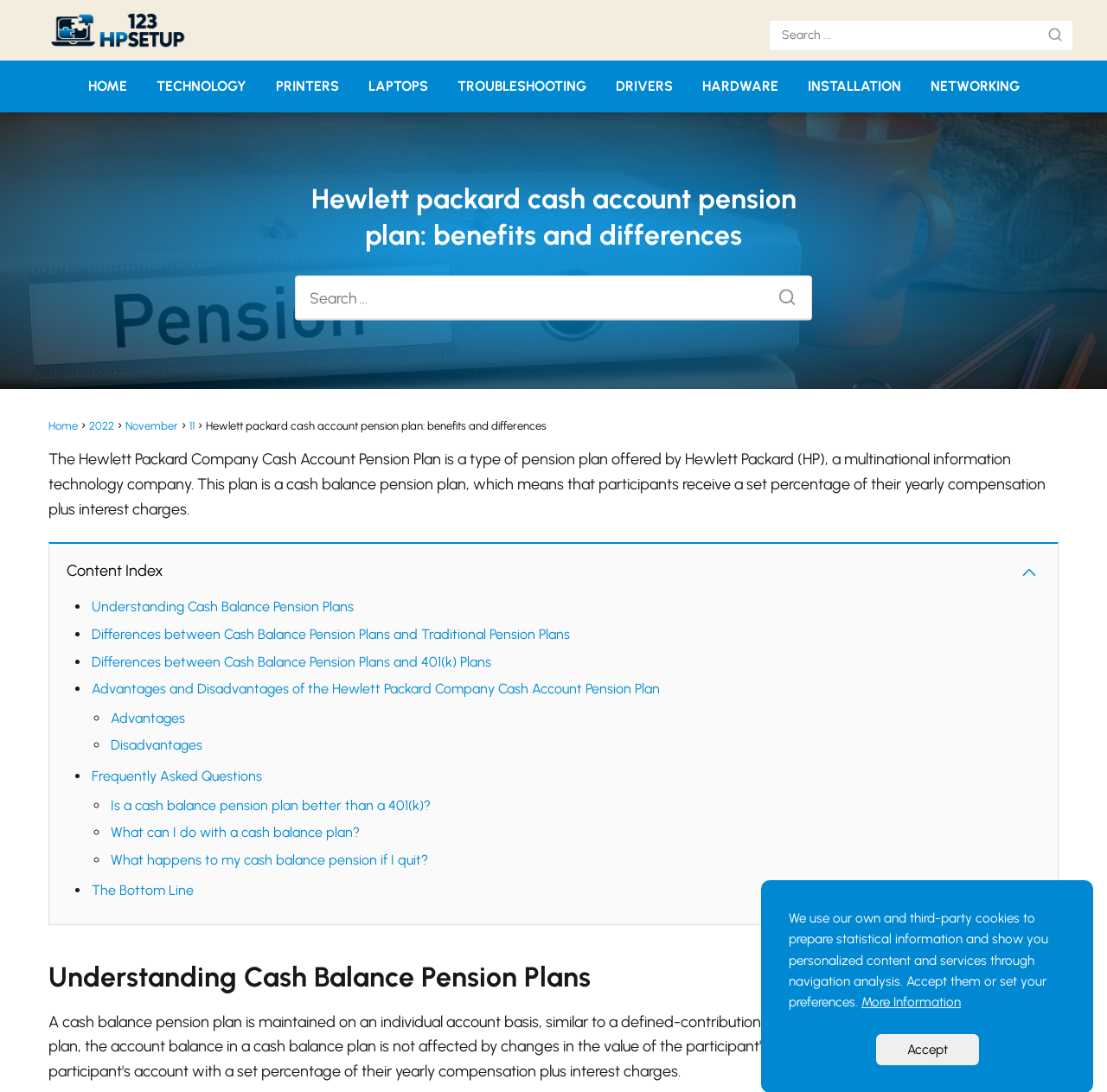Using the elements shown in the image, answer the question comprehensively: What type of pension plan is offered by Hewlett Packard?

The webpage states that 'The Hewlett Packard Company Cash Account Pension Plan is a type of pension plan offered by Hewlett Packard (HP), a multinational information technology company. This plan is a cash balance pension plan...' which indicates that the type of pension plan offered by Hewlett Packard is a cash balance pension plan.